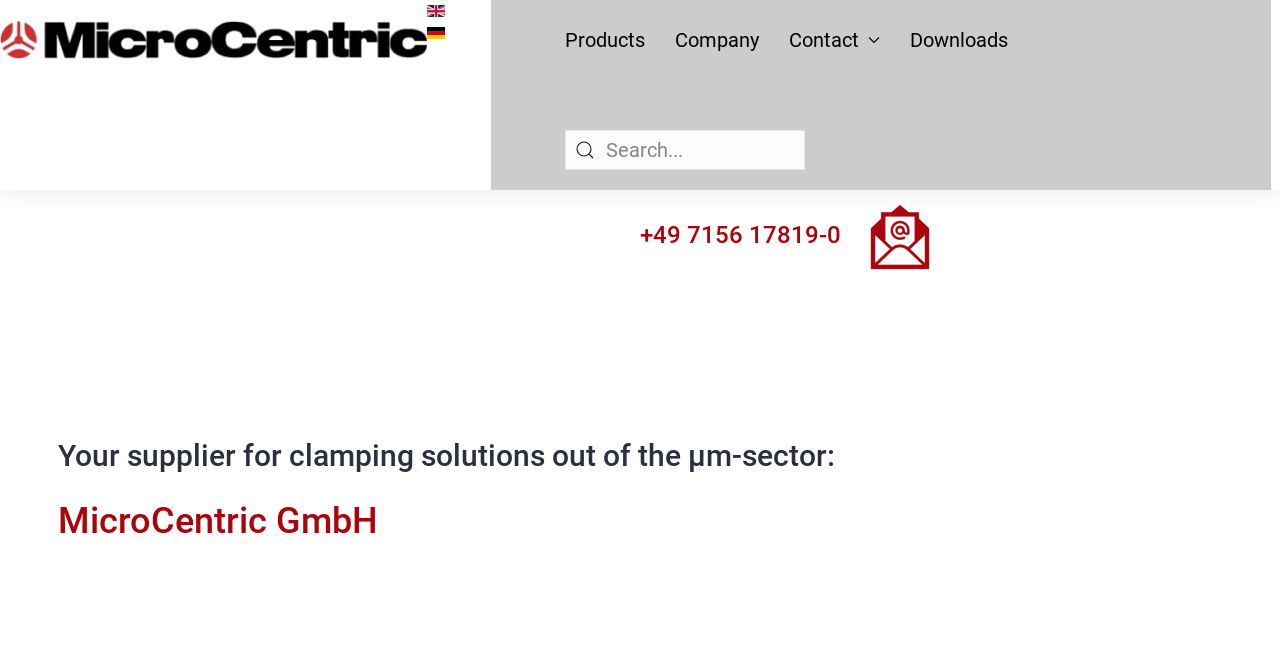What is the company name on the top left?
Refer to the image and offer an in-depth and detailed answer to the question.

I found the company name by looking at the top left corner of the webpage, where I saw a link with an image, and the text 'MicroCentric GmbH'.